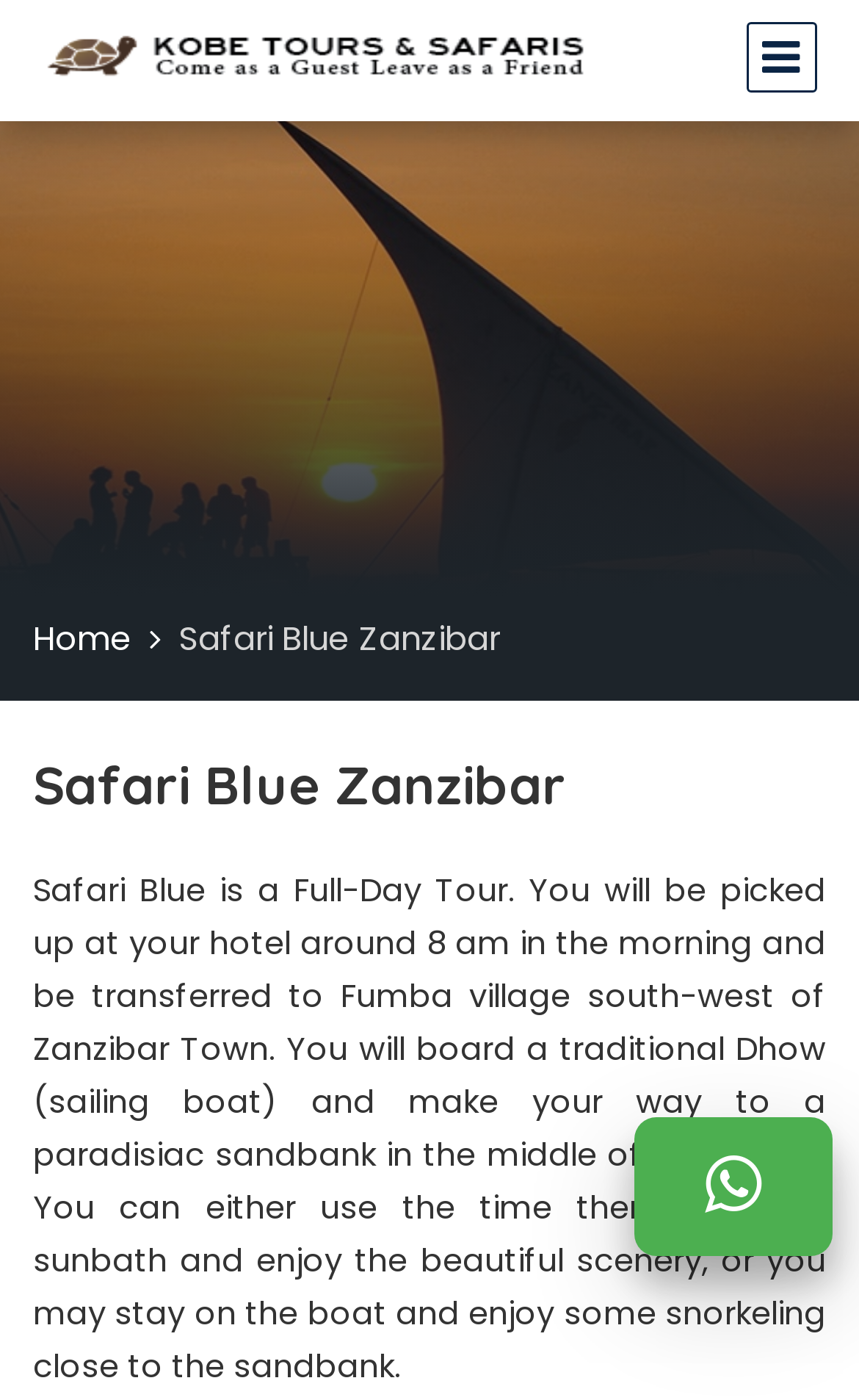Find the bounding box coordinates for the HTML element described in this sentence: "Safari Blue Zanzibar". Provide the coordinates as four float numbers between 0 and 1, in the format [left, top, right, bottom].

[0.208, 0.439, 0.582, 0.472]